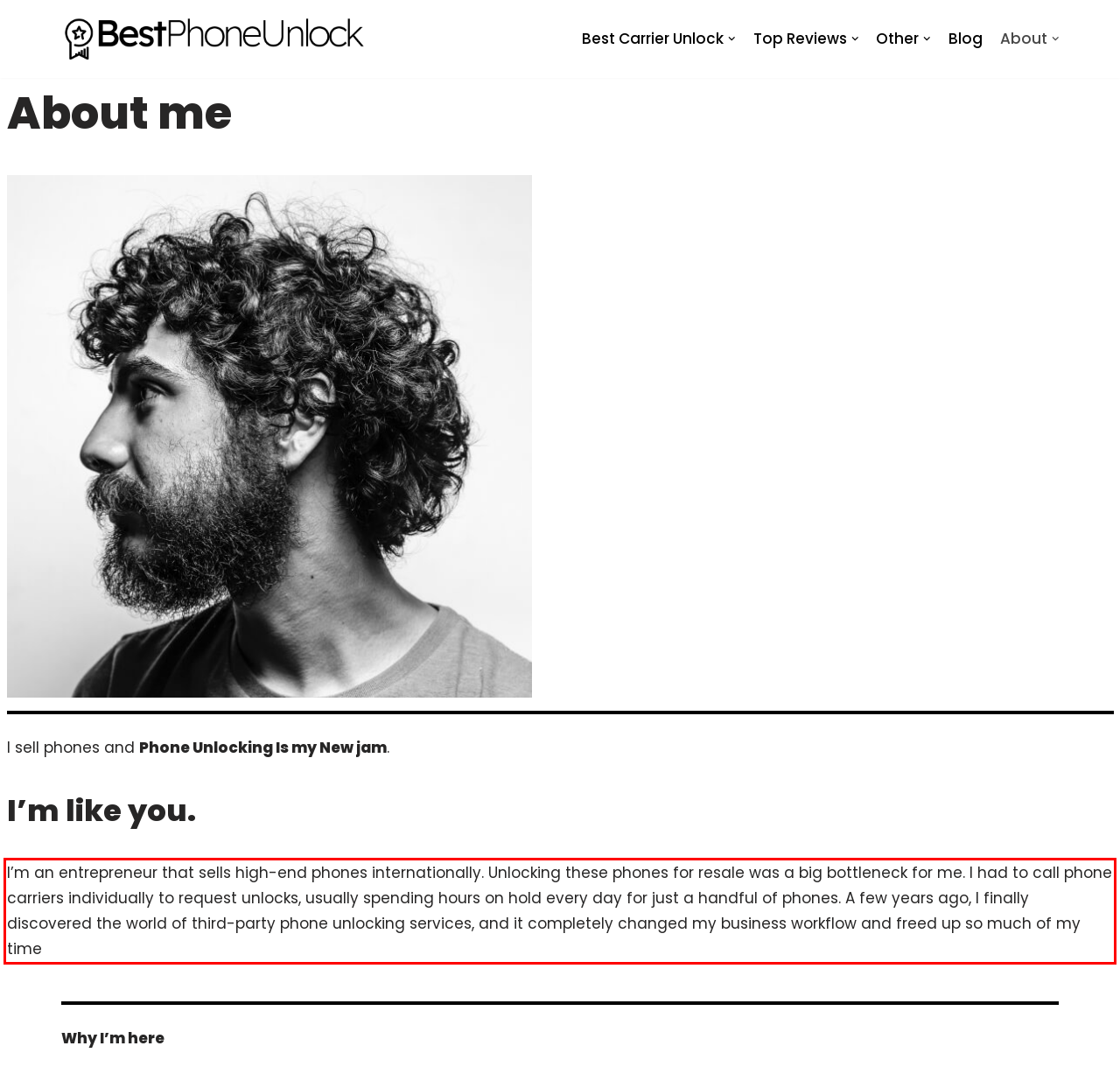Please examine the webpage screenshot containing a red bounding box and use OCR to recognize and output the text inside the red bounding box.

I’m an entrepreneur that sells high-end phones internationally. Unlocking these phones for resale was a big bottleneck for me. I had to call phone carriers individually to request unlocks, usually spending hours on hold every day for just a handful of phones. A few years ago, I finally discovered the world of third-party phone unlocking services, and it completely changed my business workflow and freed up so much of my time